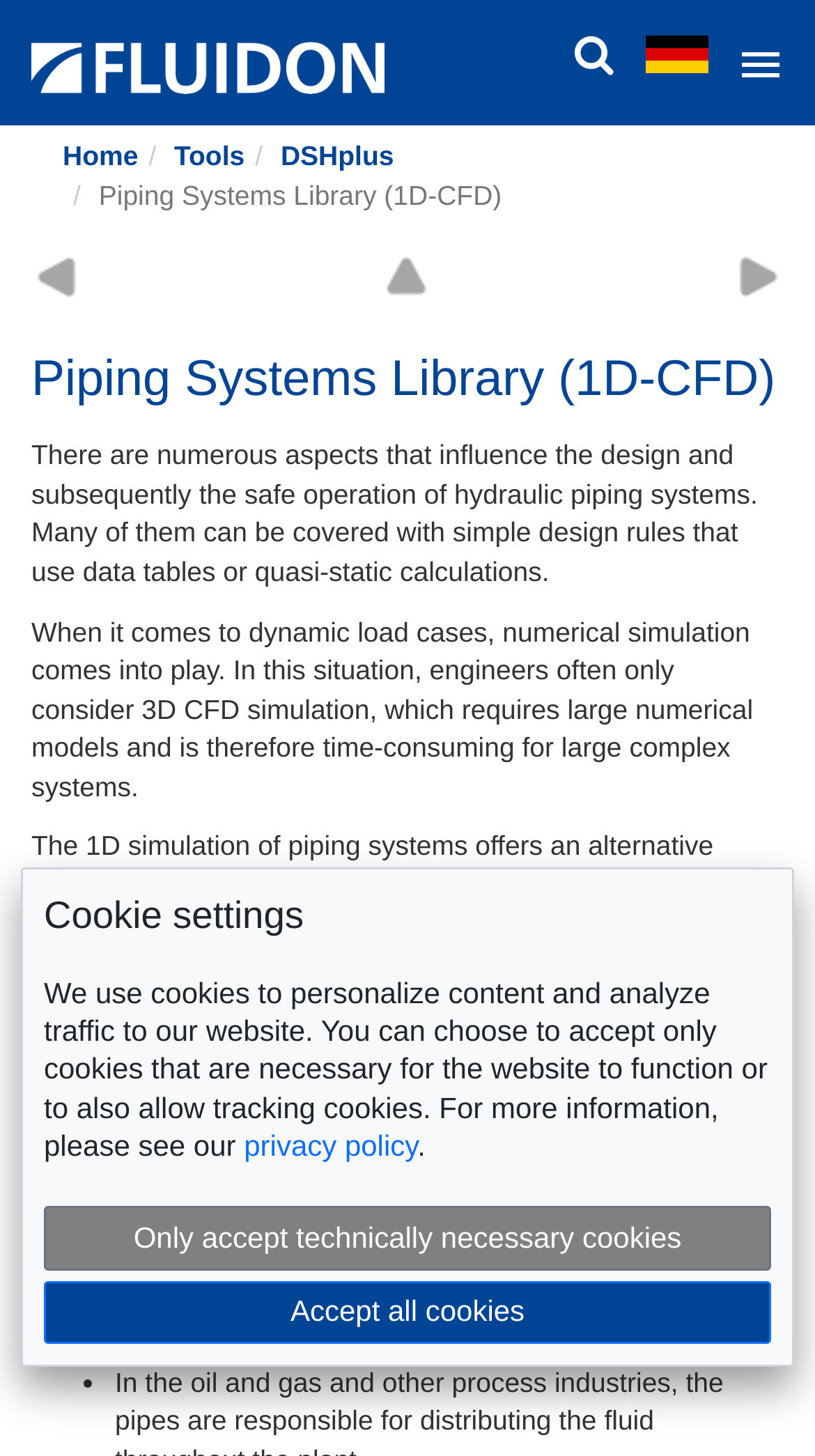With reference to the image, please provide a detailed answer to the following question: What is the company name at the top left?

I looked at the top left corner of the webpage and found an image and a link with the text 'FLUIDON GmbH', which suggests that it is the company name.